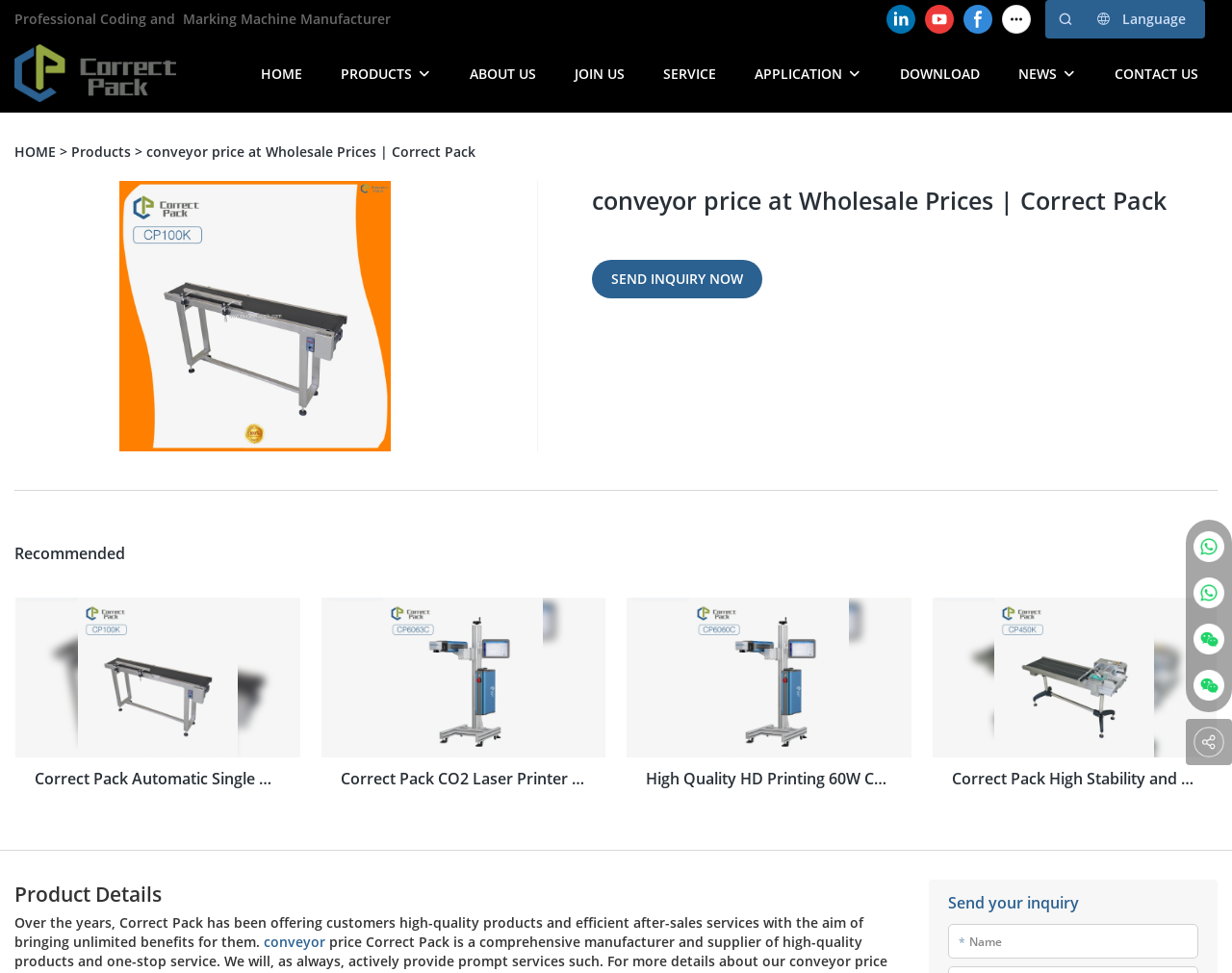Given the content of the image, can you provide a detailed answer to the question?
What type of products does Correct Pack offer?

The webpage has a section titled 'Recommended' which showcases different products, including conveyor belts and coding machines. The images and links in this section suggest that Correct Pack offers these types of products.